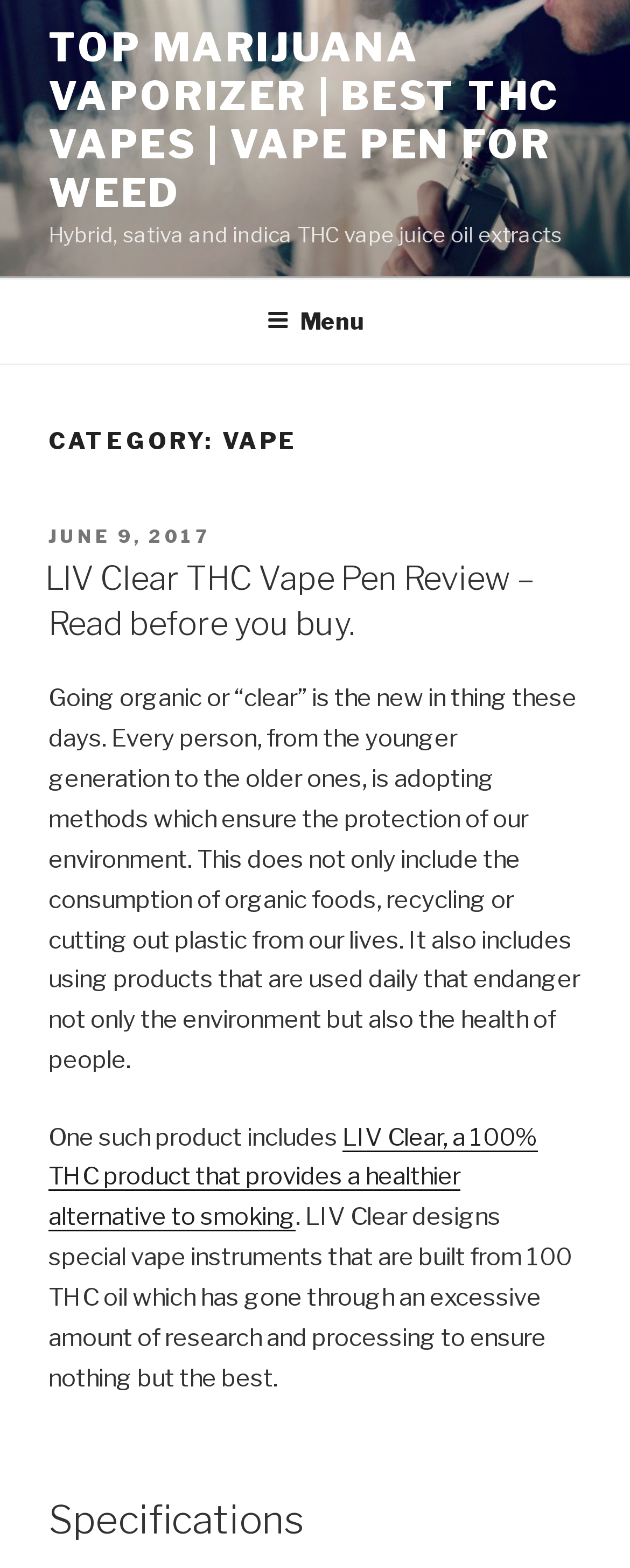Based on the element description: "June 9, 2017July 2, 2017", identify the bounding box coordinates for this UI element. The coordinates must be four float numbers between 0 and 1, listed as [left, top, right, bottom].

[0.077, 0.335, 0.333, 0.35]